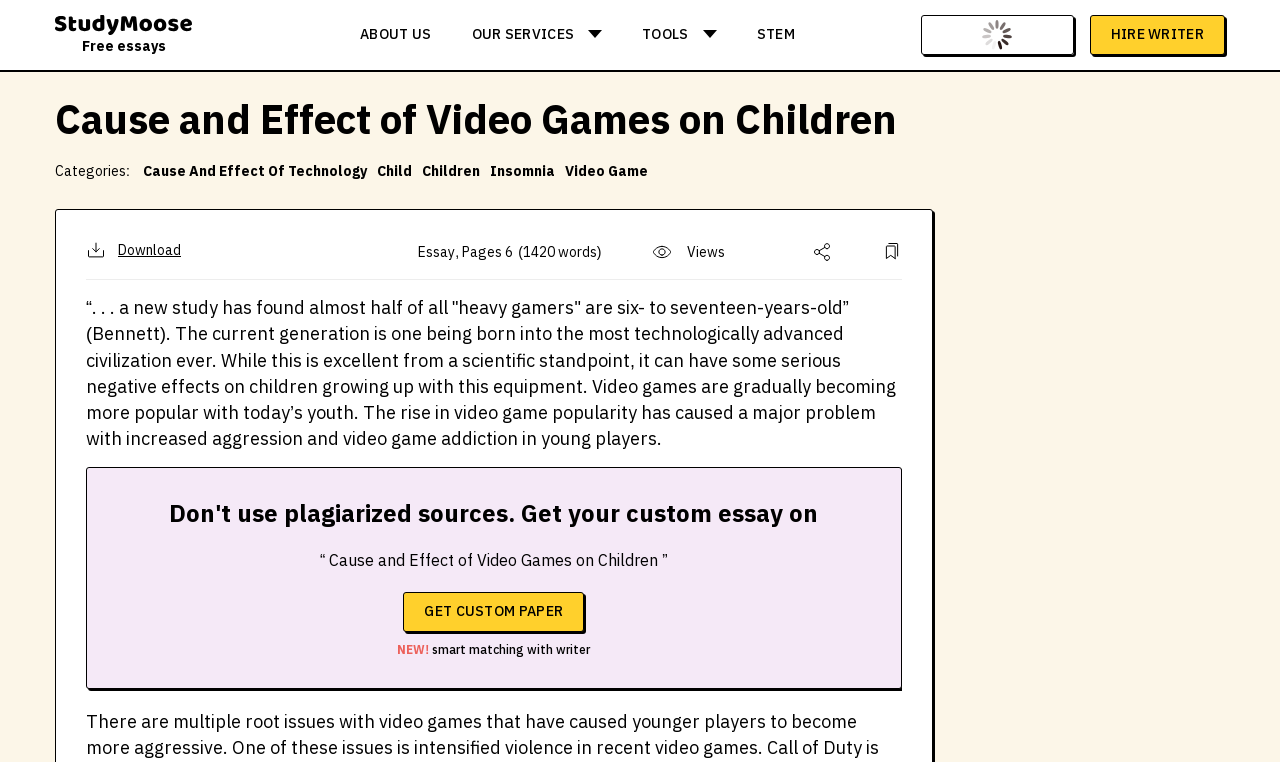Find the bounding box coordinates for the HTML element specified by: "Cause And Effect Of Technology".

[0.112, 0.212, 0.287, 0.236]